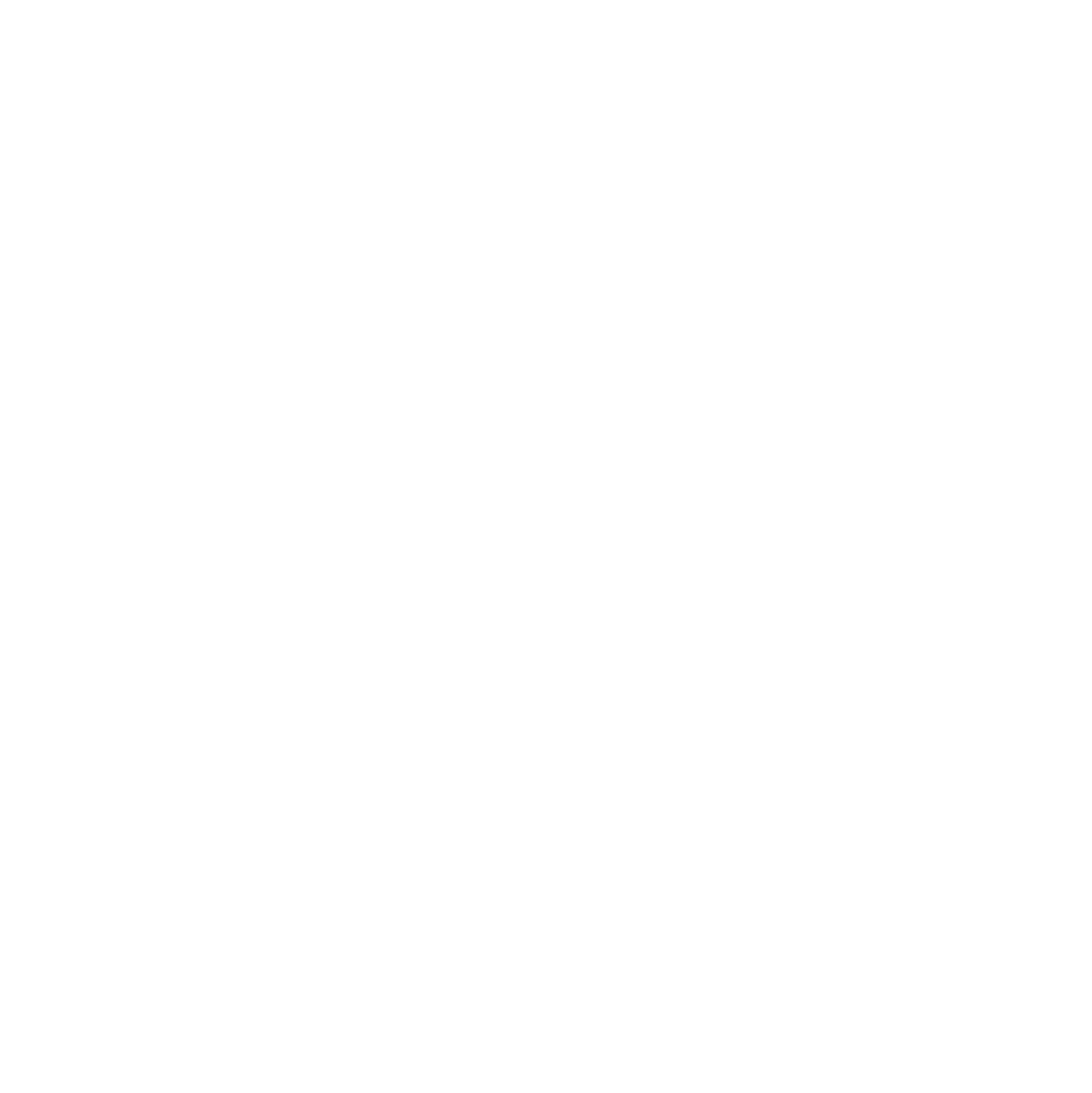Please find the bounding box coordinates for the clickable element needed to perform this instruction: "View blog".

[0.363, 0.128, 0.388, 0.141]